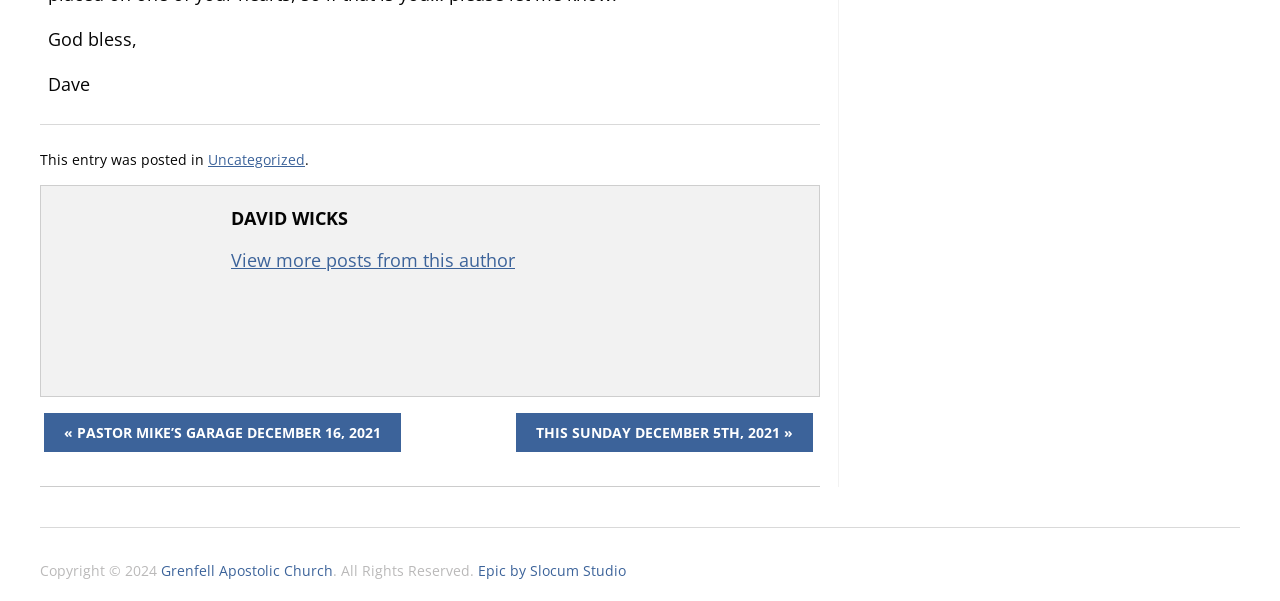Please answer the following question using a single word or phrase: 
What is the name of the author of previous posts?

DAVID WICKS